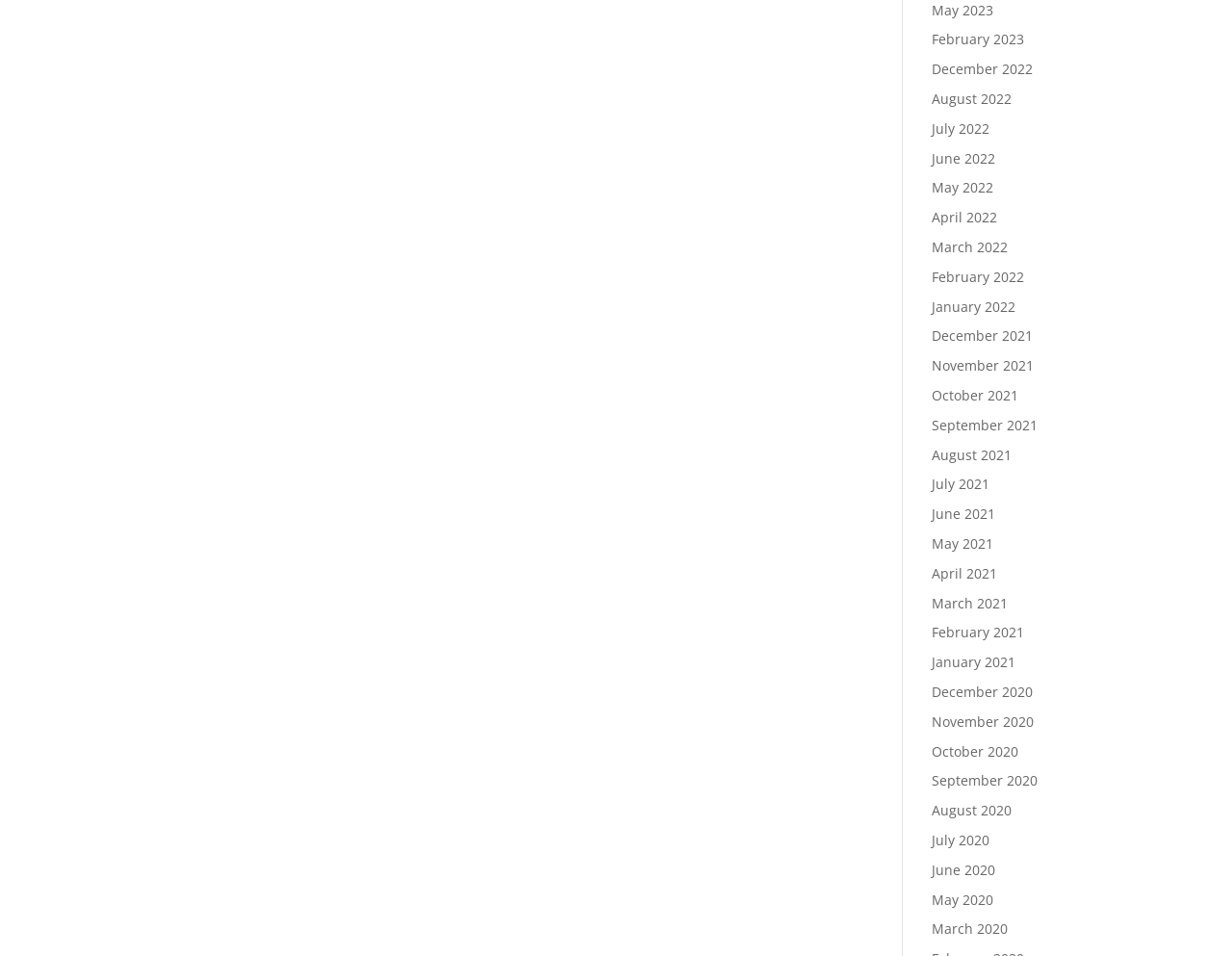Find the bounding box coordinates of the area to click in order to follow the instruction: "browse August 2021".

[0.756, 0.466, 0.821, 0.485]